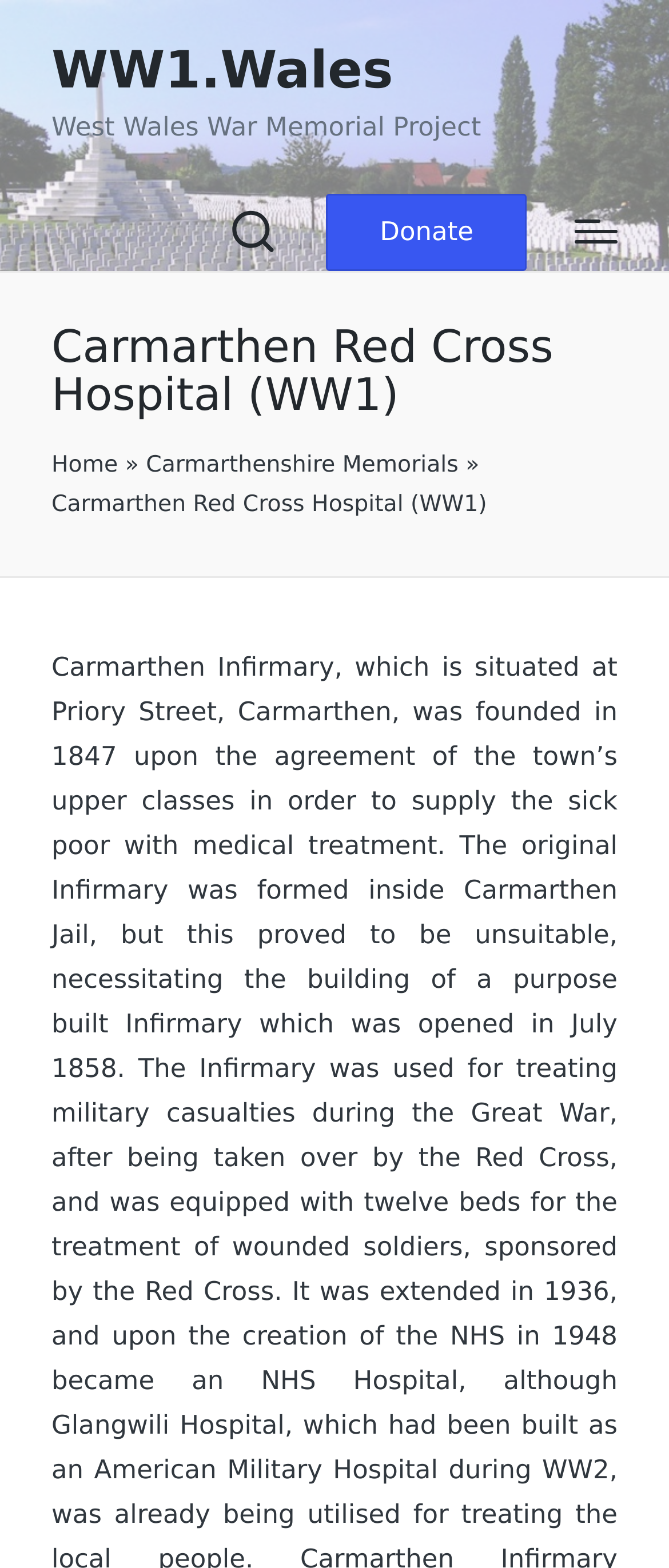Provide a thorough description of the webpage's content and layout.

The webpage is about Carmarthen Red Cross Hospital during World War I, specifically its history and significance. At the top left of the page, there is a link to the website's homepage, "WW1.Wales", accompanied by a static text "West Wales War Memorial Project". 

To the right of these elements, there is a dropdown menu with a "Search" option, which is represented by an image of a magnifying glass. Next to the search option, there is a "Donate" button. 

On the top right corner, there is a "Menu" button that controls the primary navigation of the website. Below the menu button, the main heading "Carmarthen Red Cross Hospital (WW1)" is prominently displayed. 

Under the main heading, there are navigation links to "Home" and "Carmarthenshire Memorials", separated by a static text "»". The hospital's name is repeated in a static text below the navigation links. 

At the bottom right of the page, there is a "Scroll to Top" link, allowing users to quickly navigate back to the top of the page.